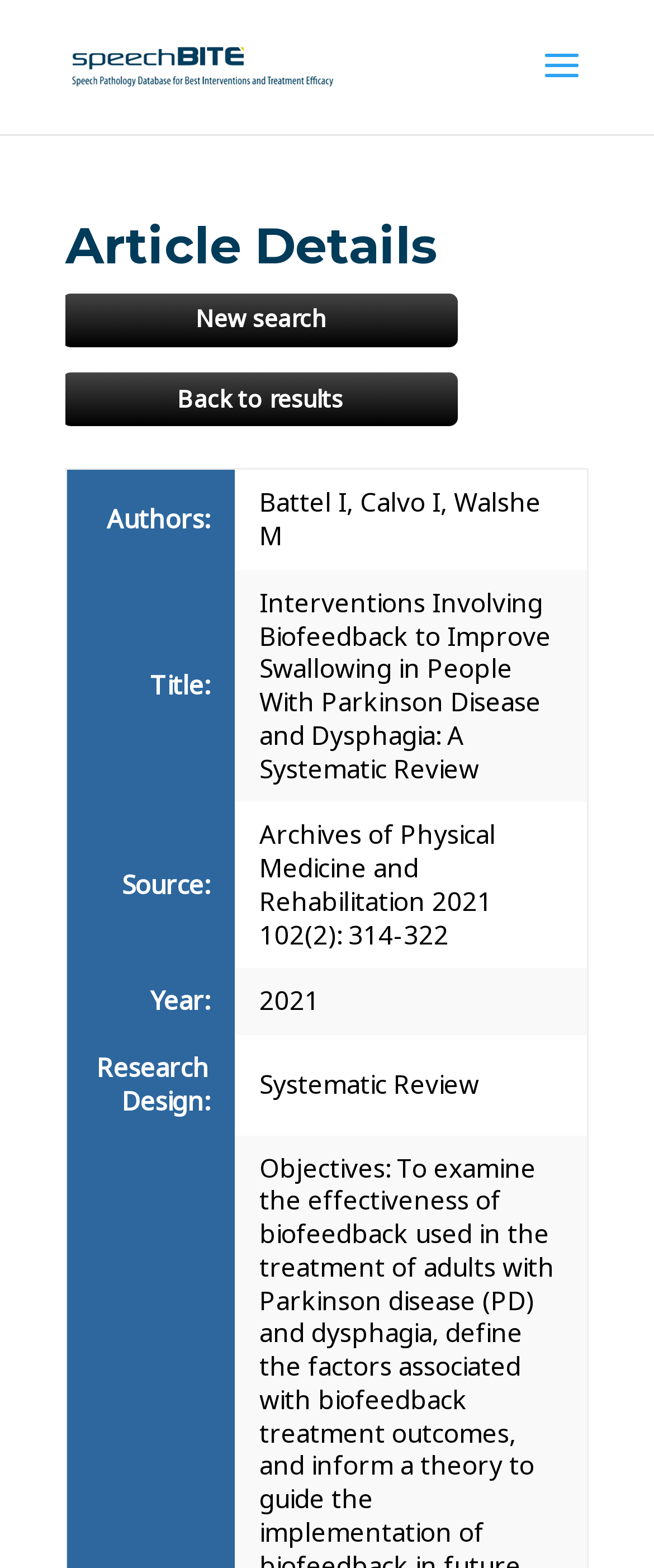Given the description of a UI element: "Home", identify the bounding box coordinates of the matching element in the webpage screenshot.

None